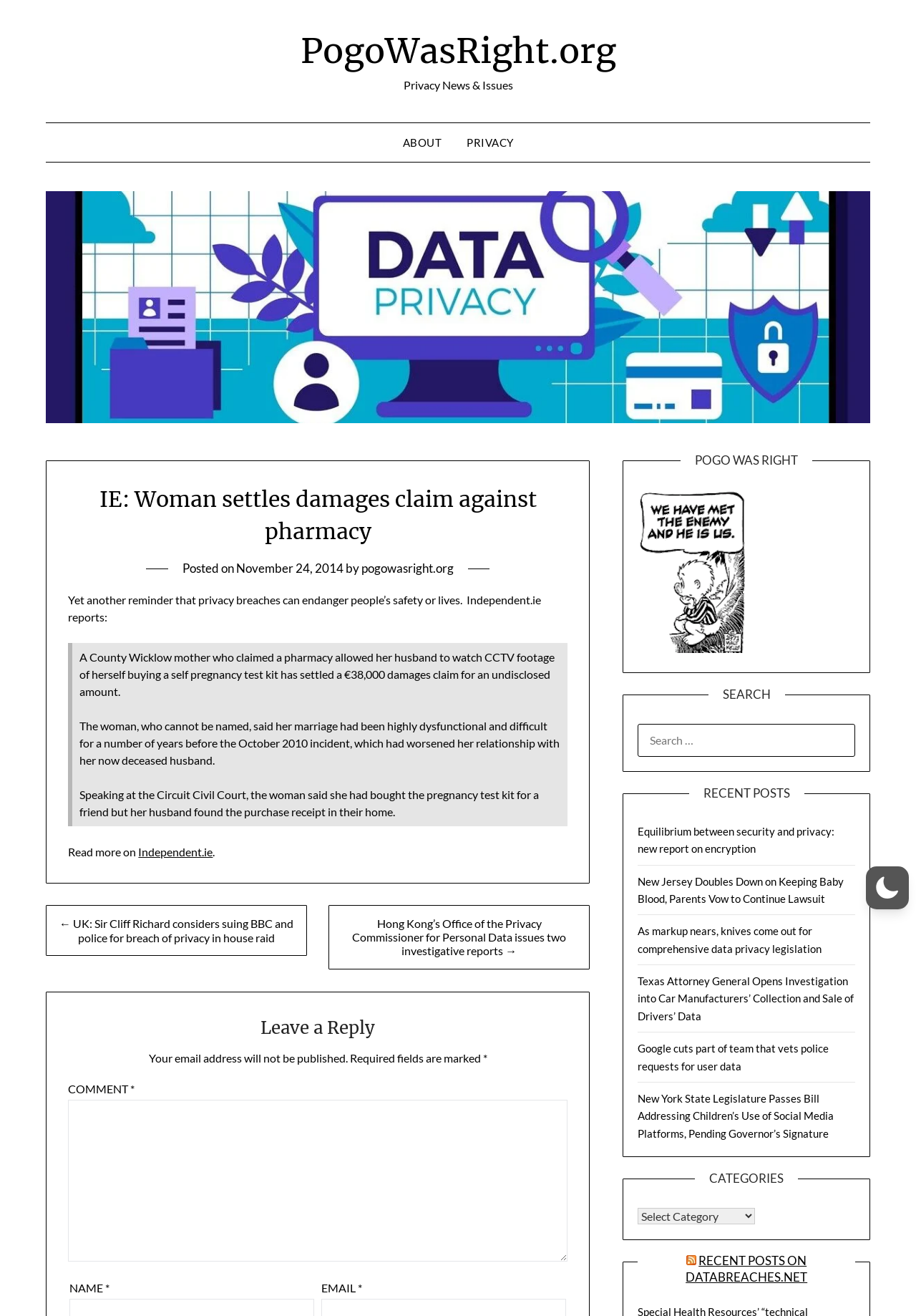Please determine the bounding box coordinates of the area that needs to be clicked to complete this task: 'Search for something'. The coordinates must be four float numbers between 0 and 1, formatted as [left, top, right, bottom].

[0.696, 0.55, 0.934, 0.575]